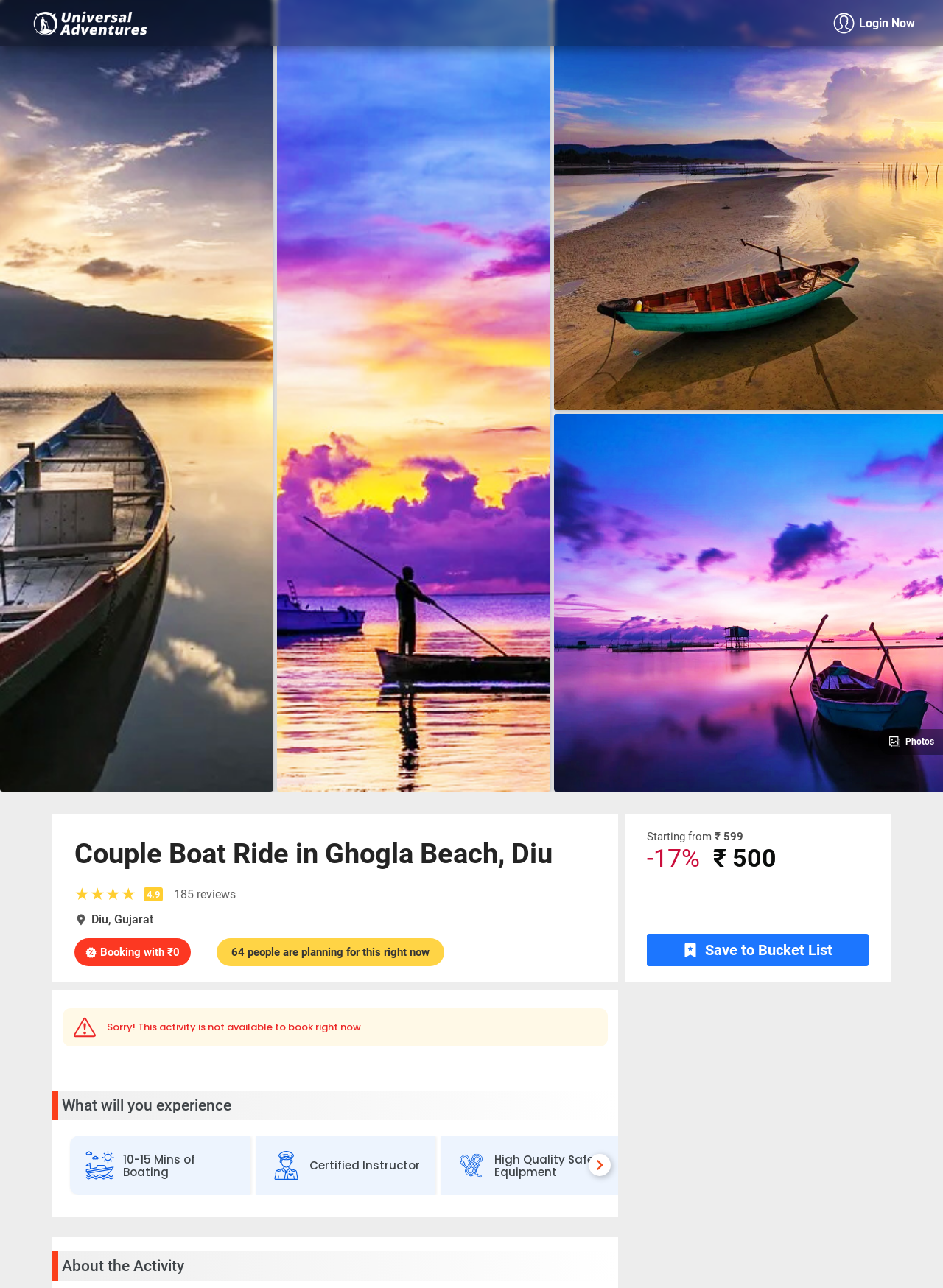What is the rating of the Couple Boat Ride in Ghogla Beach, Diu?
Please provide a single word or phrase answer based on the image.

4.9